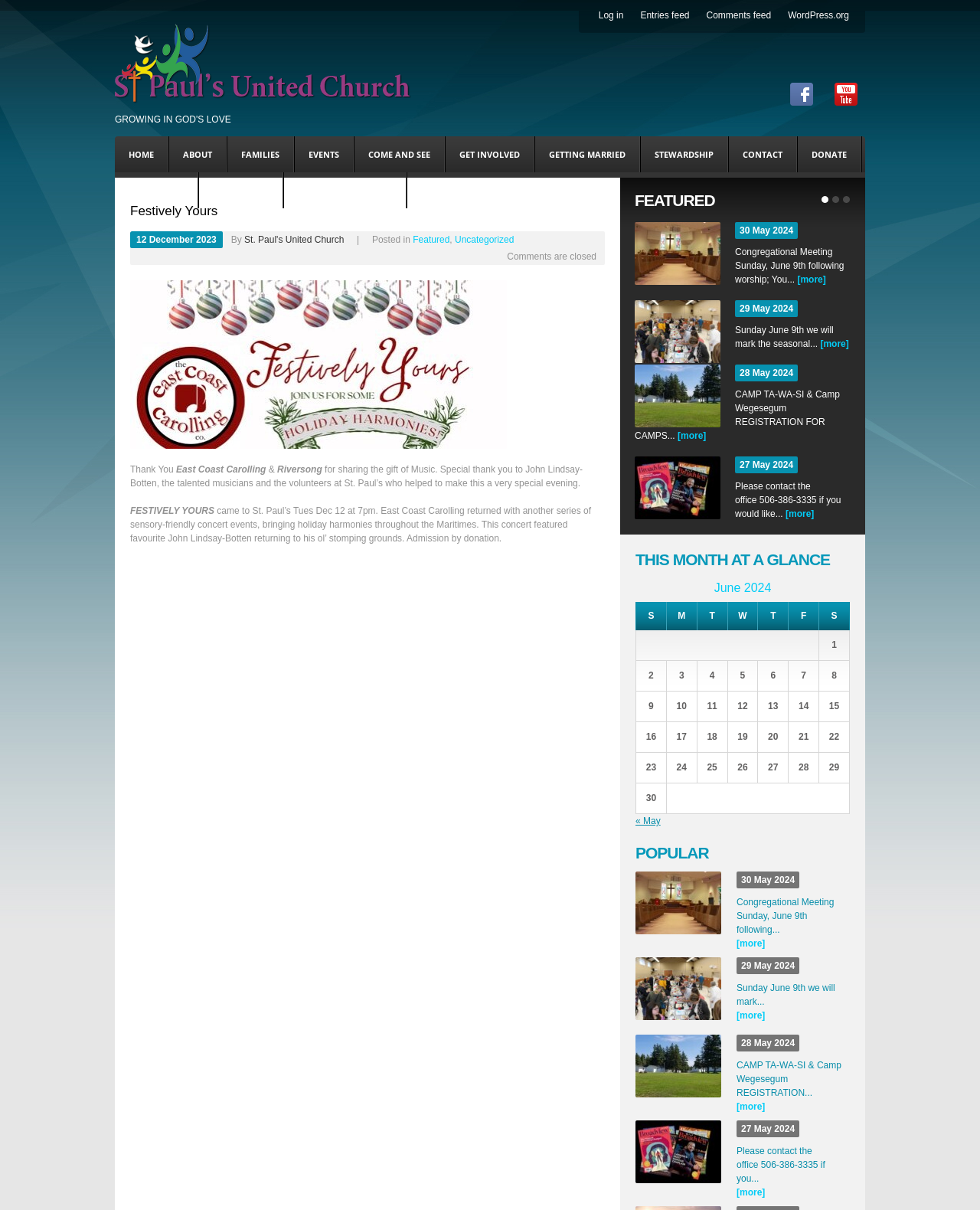Determine the bounding box coordinates of the region that needs to be clicked to achieve the task: "Click on the 'Log in' link".

[0.611, 0.008, 0.636, 0.017]